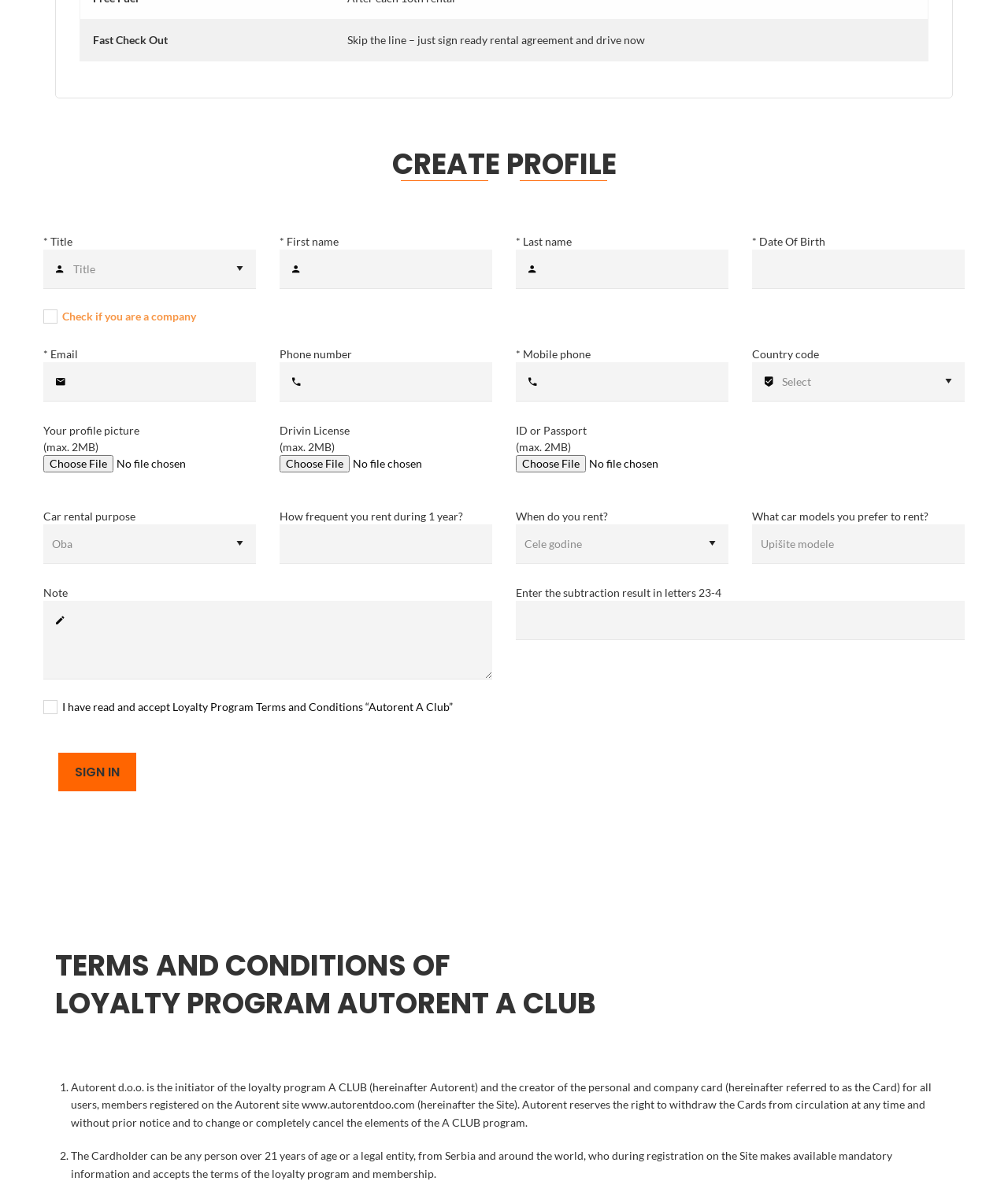What is the purpose of the 'Fast Check Out' option? Refer to the image and provide a one-word or short phrase answer.

Skip the line